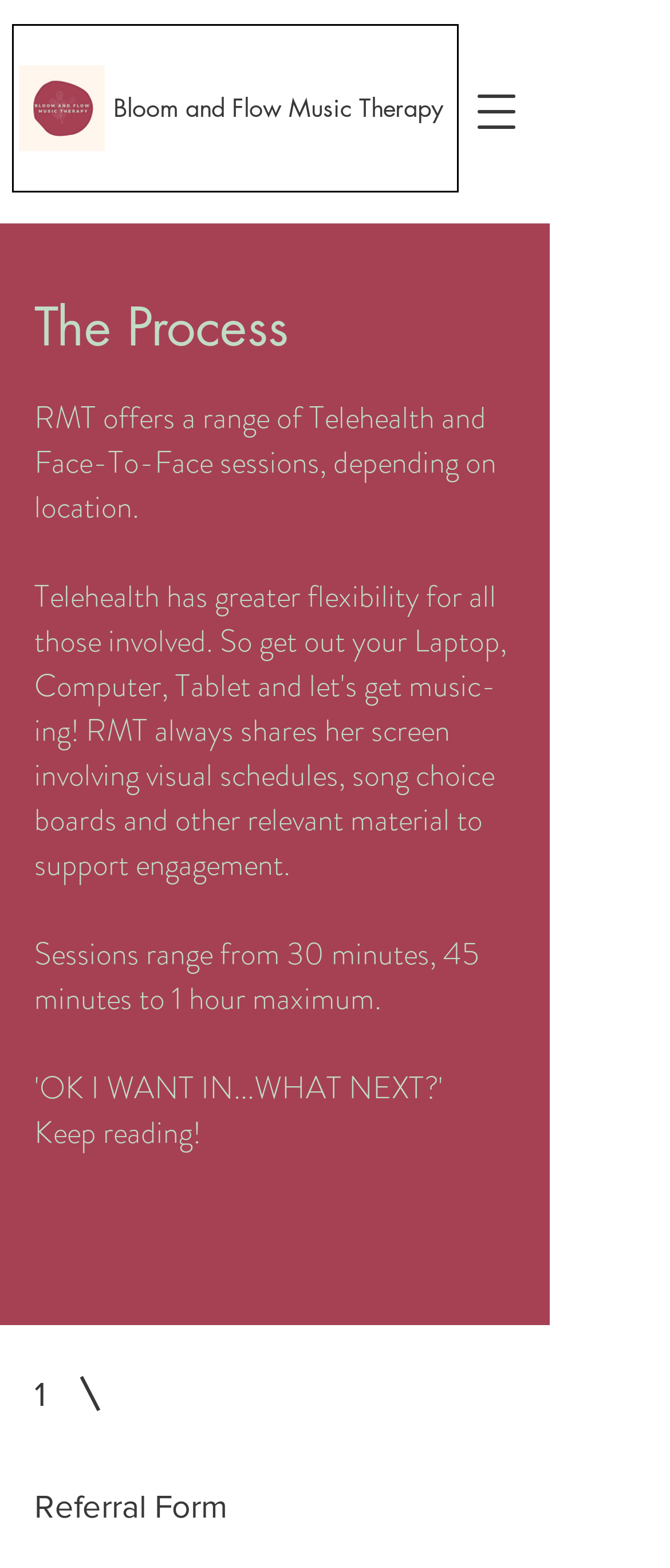Examine the screenshot and answer the question in as much detail as possible: How many types of session durations are available?

The webpage mentions that 'Sessions range from 30 minutes, 45 minutes to 1 hour maximum.' This implies that there are three types of session durations available: 30 minutes, 45 minutes, and 1 hour.